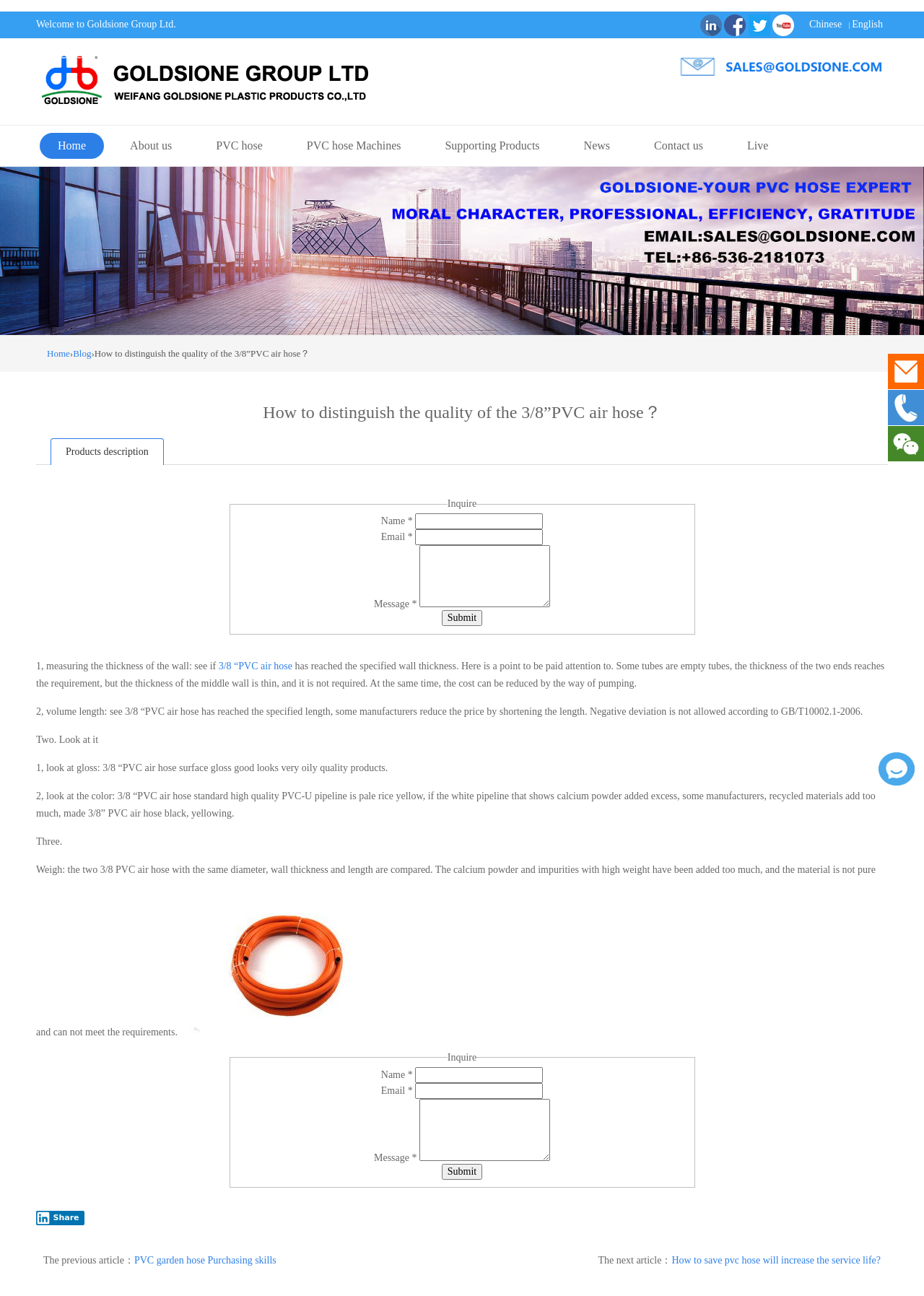What is the topic of the previous article?
Refer to the image and provide a concise answer in one word or phrase.

PVC garden hose Purchasing skills